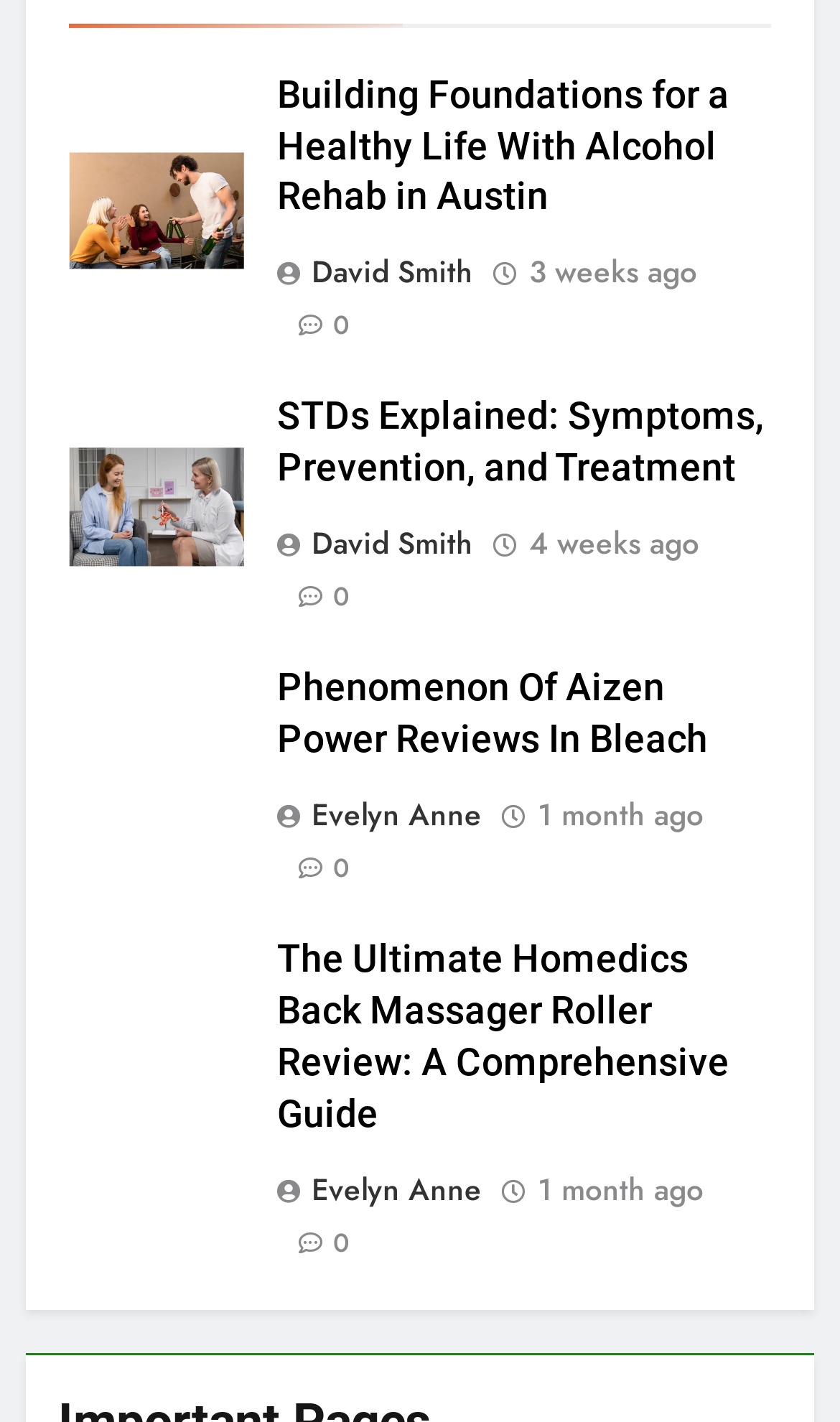Find the bounding box coordinates of the clickable area that will achieve the following instruction: "Check the review of Aizen power in Bleach".

[0.329, 0.469, 0.842, 0.535]